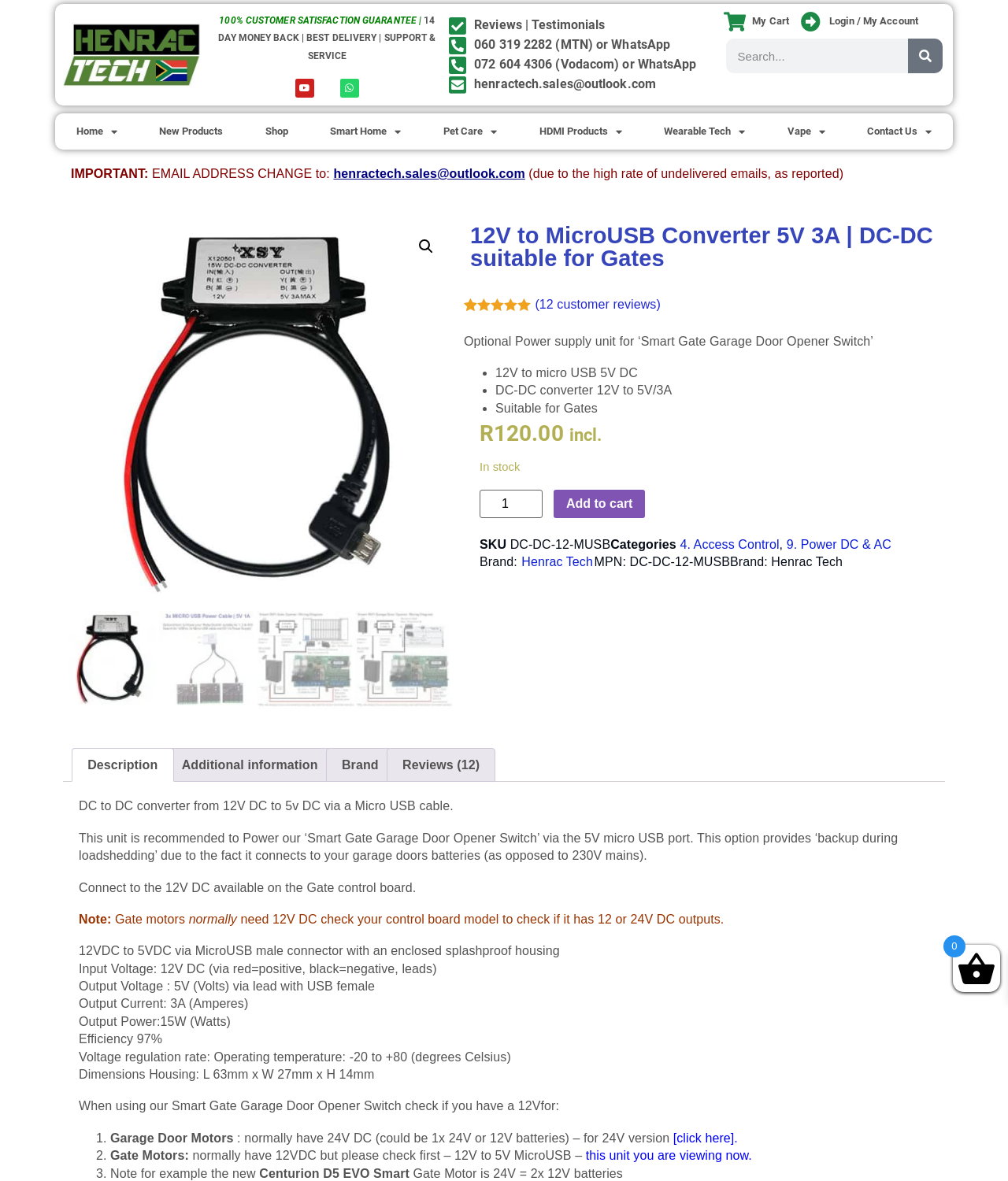Please locate and retrieve the main header text of the webpage.

12V to MicroUSB Converter 5V 3A | DC-DC suitable for Gates